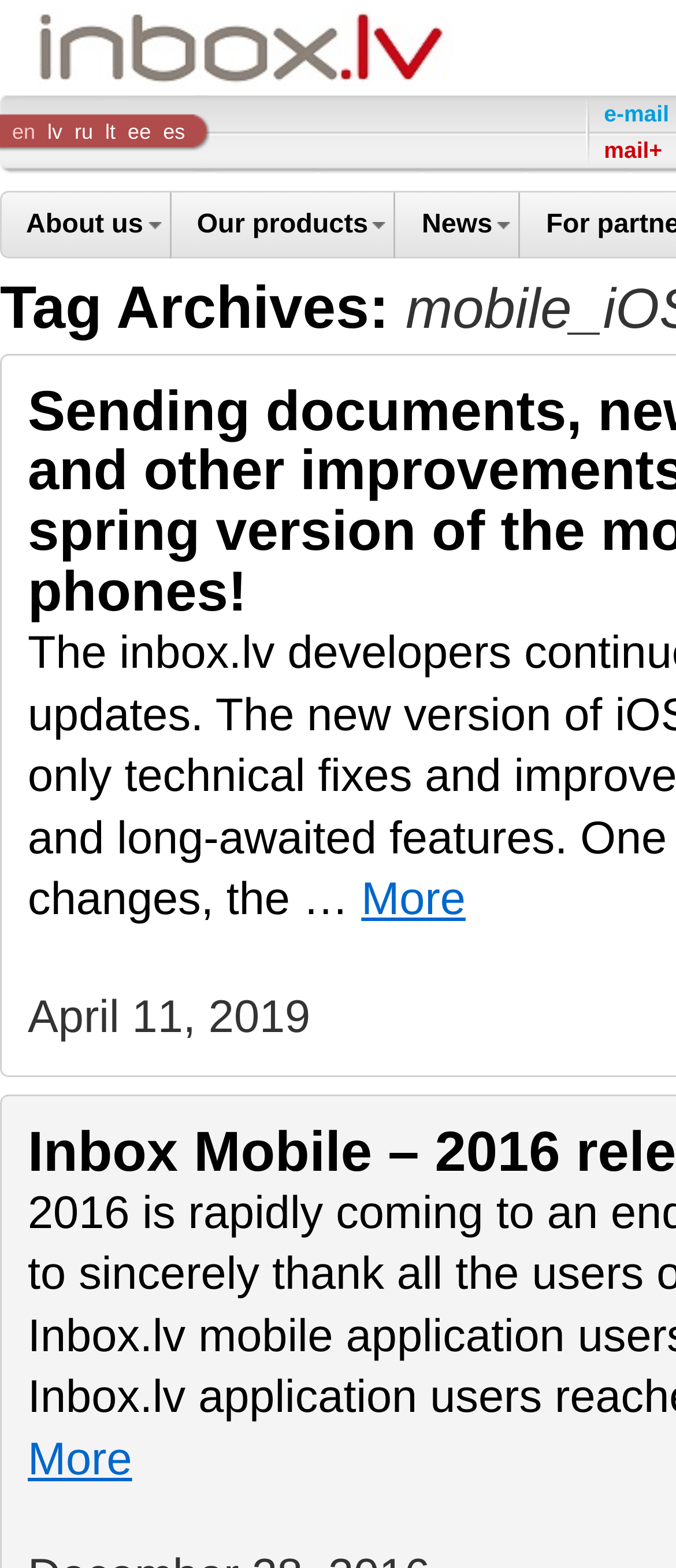What is the purpose of the 'More' links on the webpage?
Please provide a single word or phrase as your answer based on the screenshot.

To show additional content